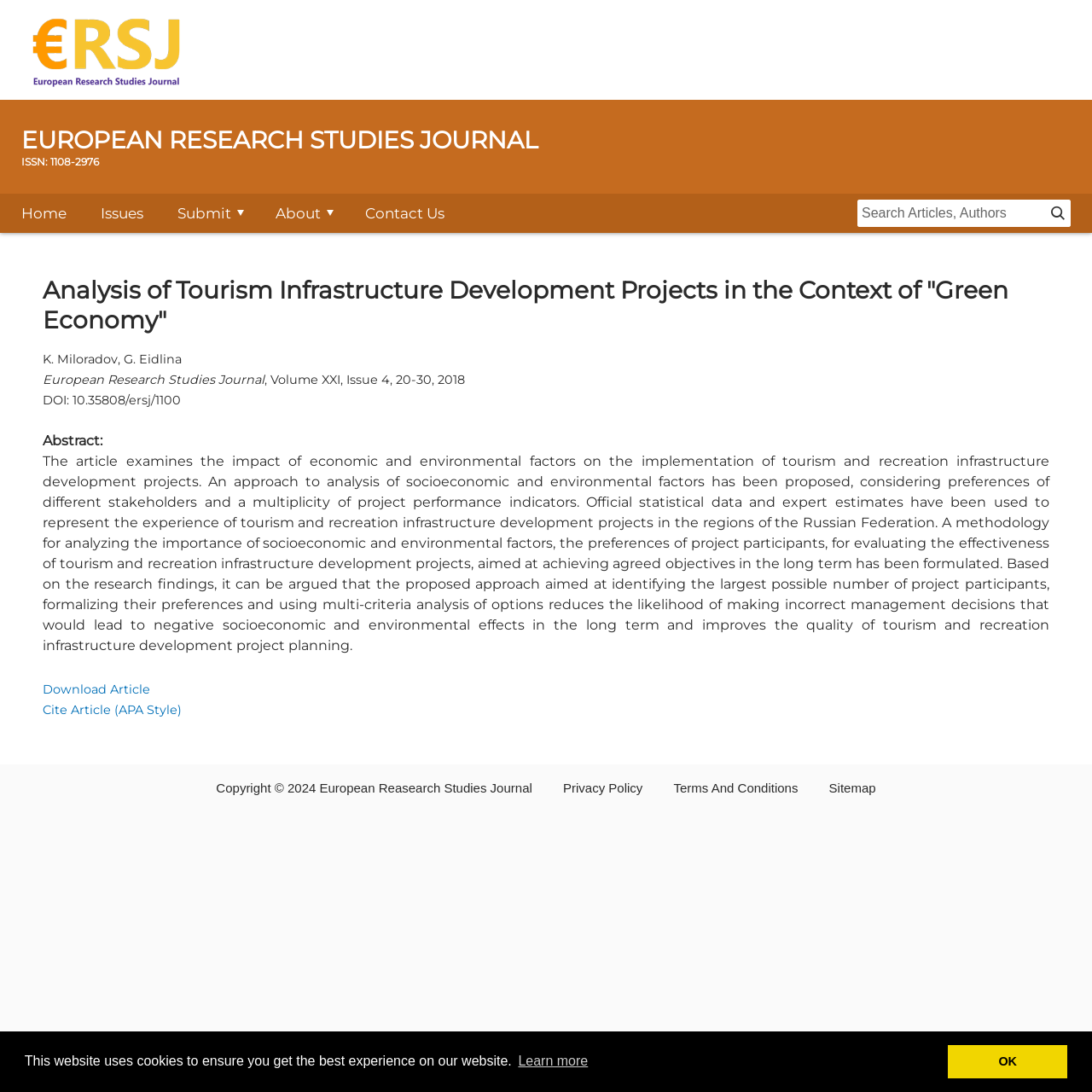Please find the bounding box coordinates of the clickable region needed to complete the following instruction: "download the article". The bounding box coordinates must consist of four float numbers between 0 and 1, i.e., [left, top, right, bottom].

[0.039, 0.624, 0.138, 0.638]